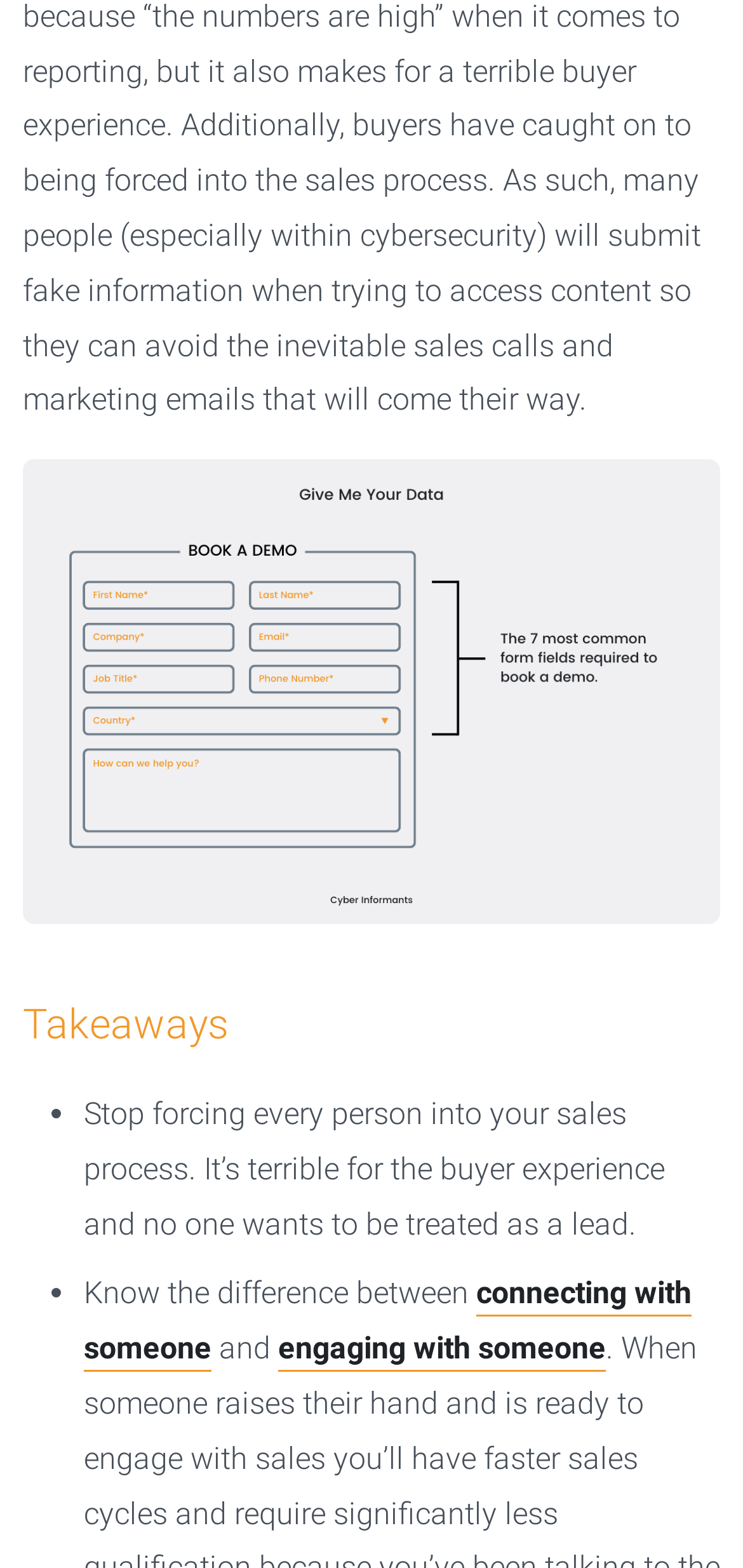How many list markers are present in the webpage?
Can you provide an in-depth and detailed response to the question?

There are 2 list markers present in the webpage which are indicated by the list marker elements with the text '•'.